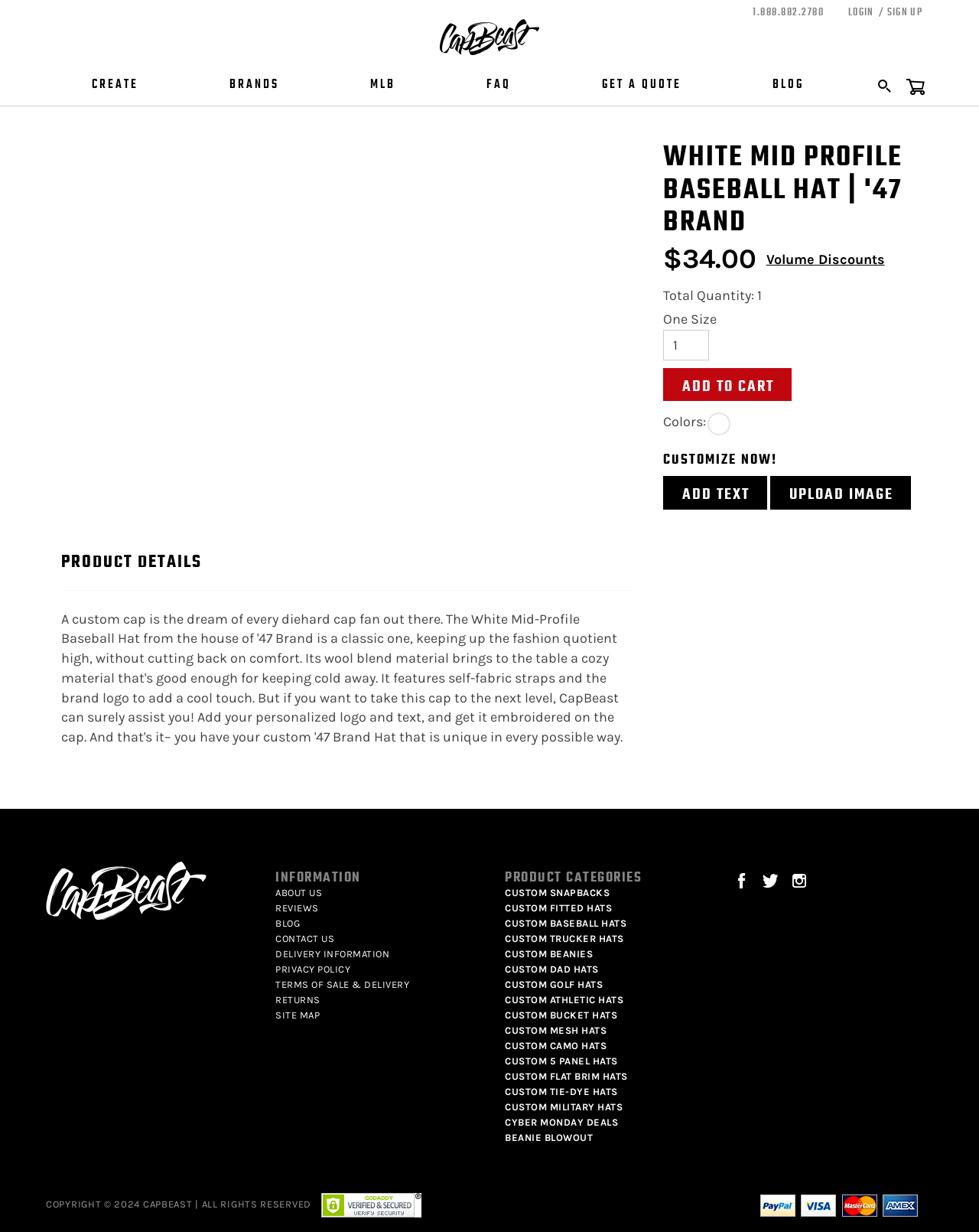Analyze the image and give a detailed response to the question:
How many product categories are listed on the webpage?

There are 14 product categories listed on the webpage, which can be found in the 'PRODUCT CATEGORIES' section, including 'CUSTOM SNAPBACKS', 'CUSTOM FITTED HATS', and others.